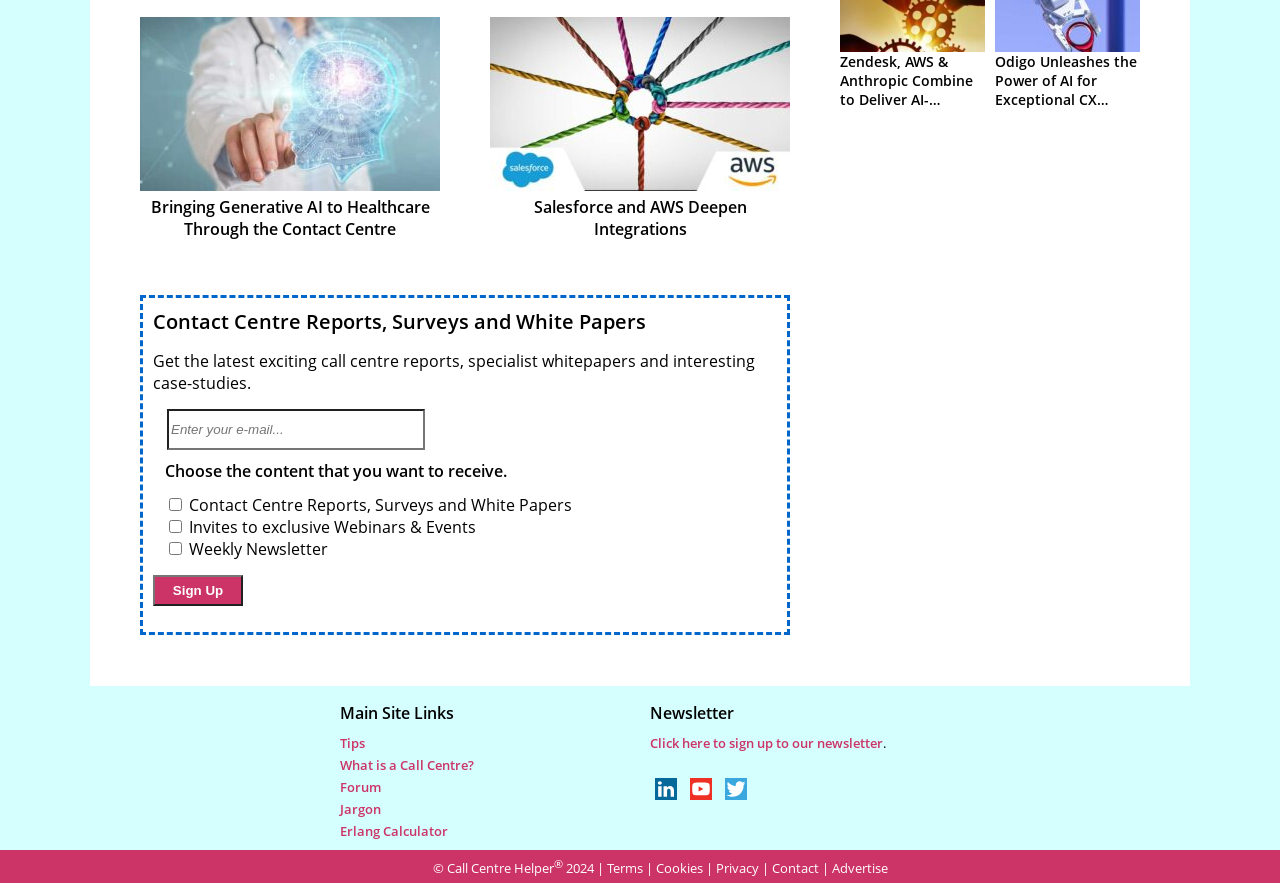Give the bounding box coordinates for this UI element: "Privacy". The coordinates should be four float numbers between 0 and 1, arranged as [left, top, right, bottom].

[0.559, 0.973, 0.593, 0.993]